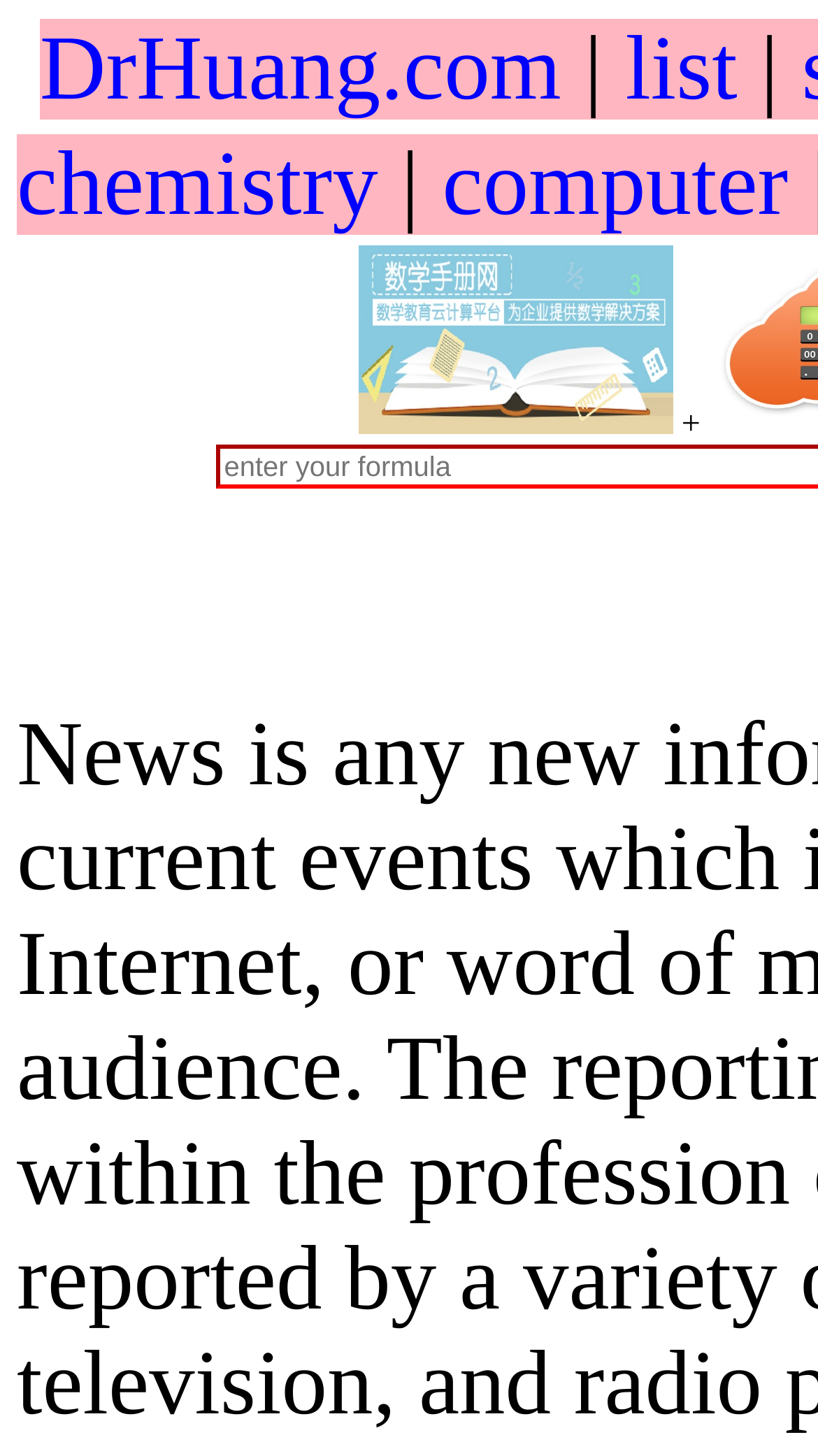How many main categories are listed on the webpage?
Examine the image and provide an in-depth answer to the question.

By examining the links on the webpage, we can see that there are two main categories listed: 'chemistry' and 'computer'. These categories are listed horizontally and are separated by a '|' symbol.